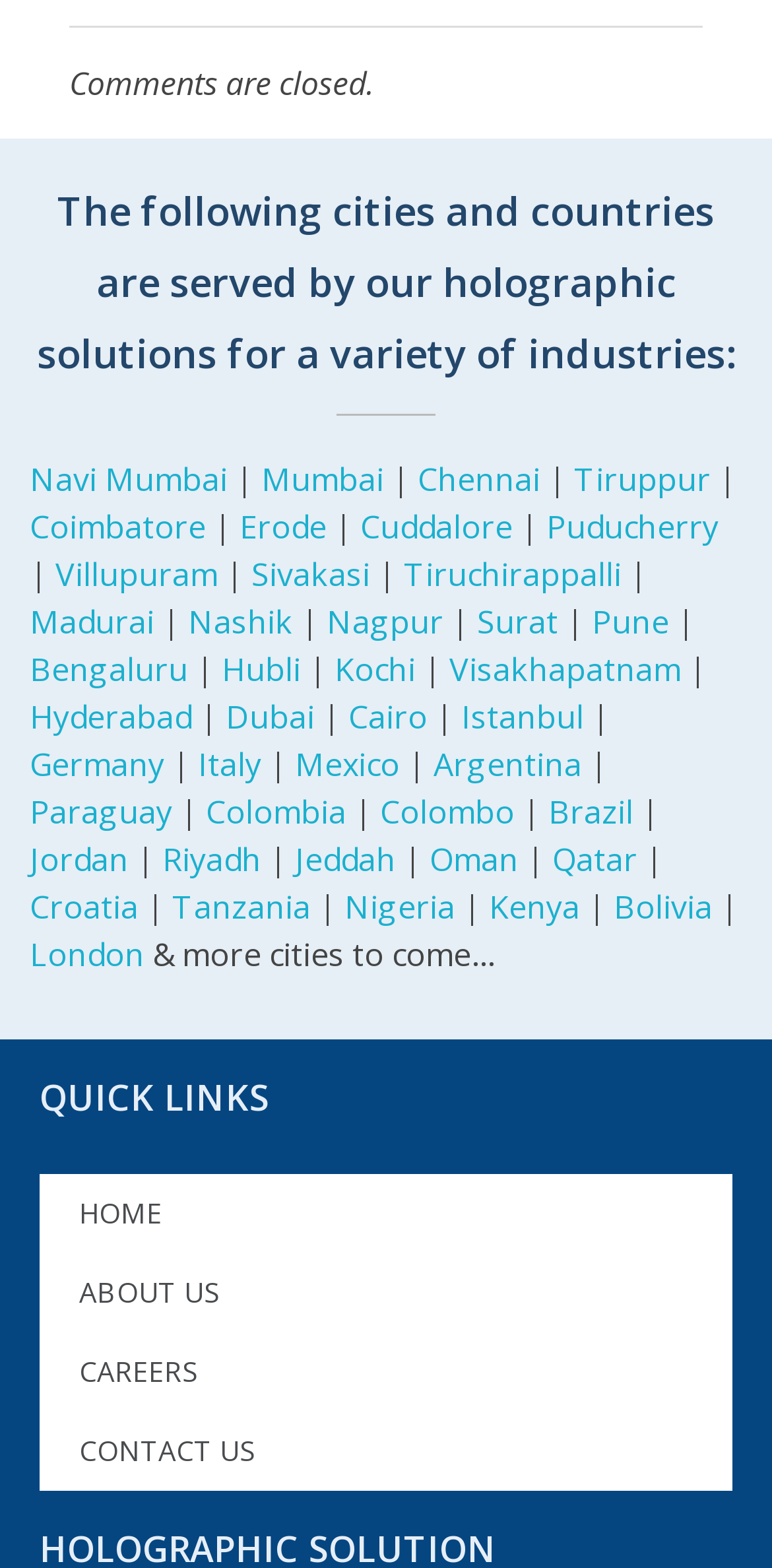Please find the bounding box coordinates of the section that needs to be clicked to achieve this instruction: "Get information about Myopia Management".

None